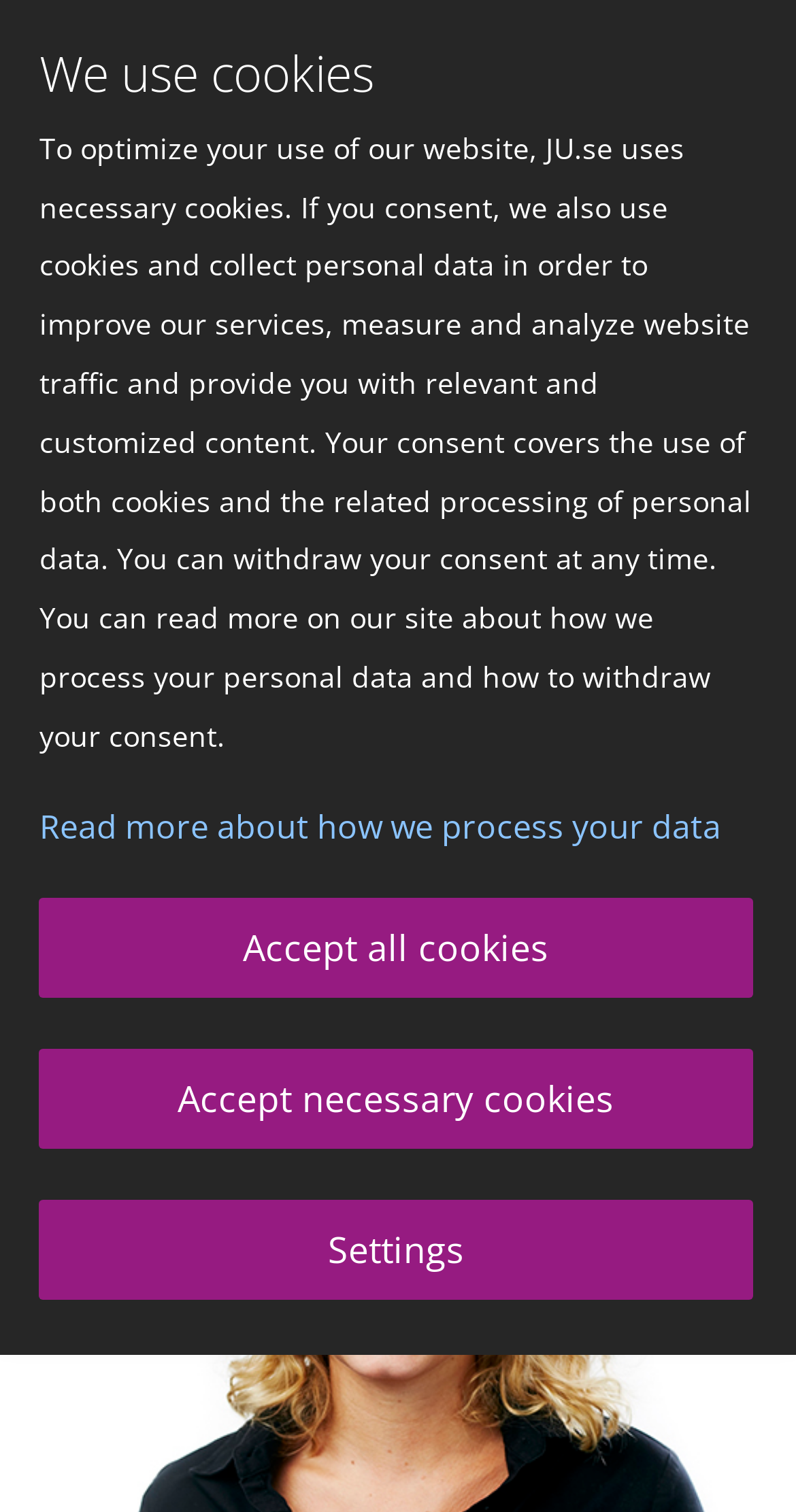Identify the first-level heading on the webpage and generate its text content.

Improved accessibility increases regional development